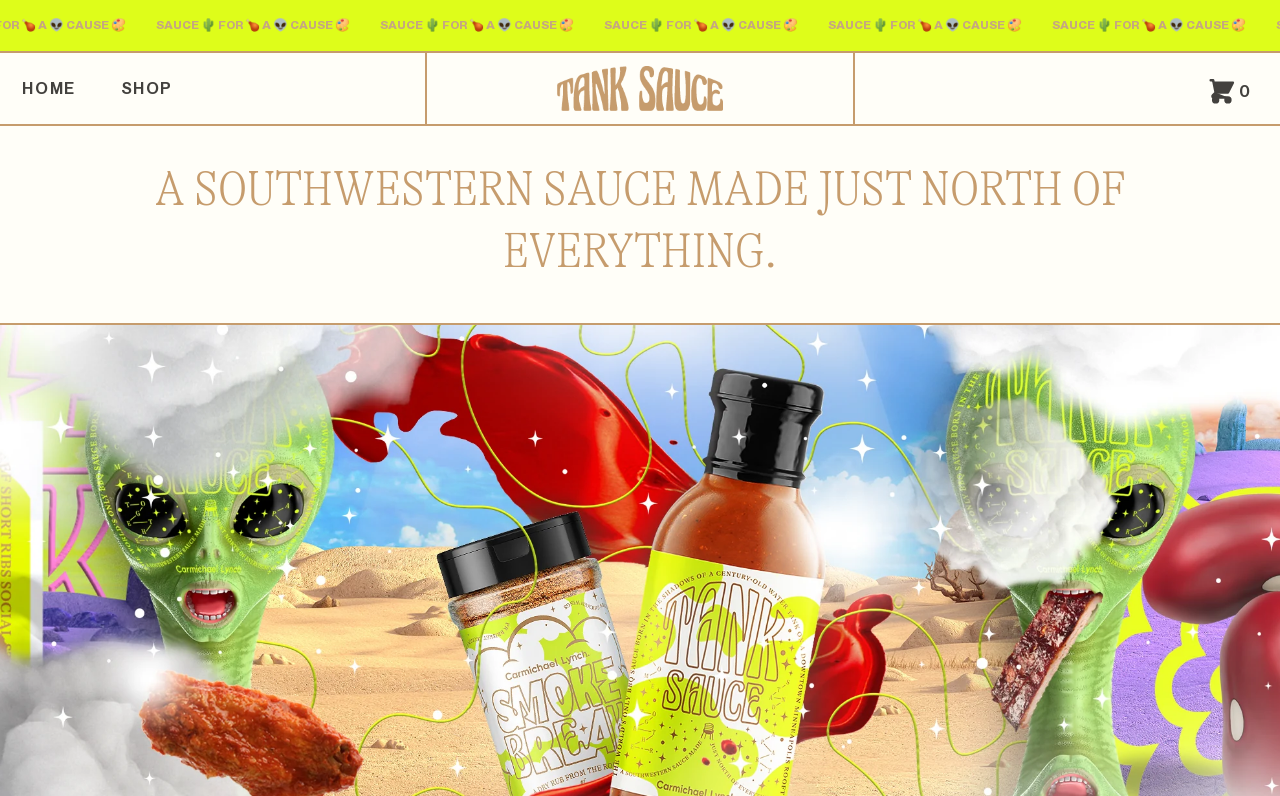Find and extract the text of the primary heading on the webpage.

A SOUTHWESTERN SAUCE MADE JUST NORTH OF EVERYTHING.